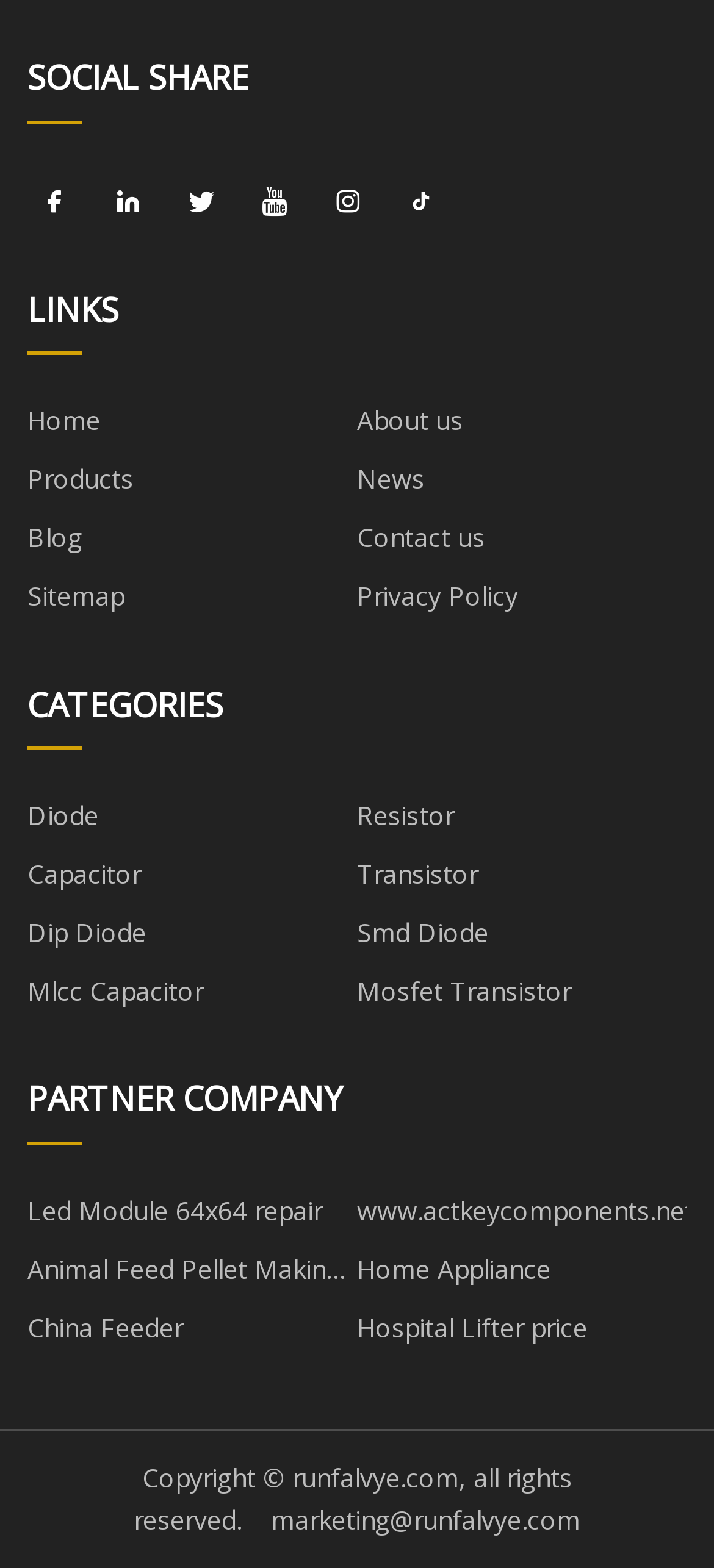Identify the bounding box coordinates for the element that needs to be clicked to fulfill this instruction: "Click on Cryptocurrency". Provide the coordinates in the format of four float numbers between 0 and 1: [left, top, right, bottom].

None